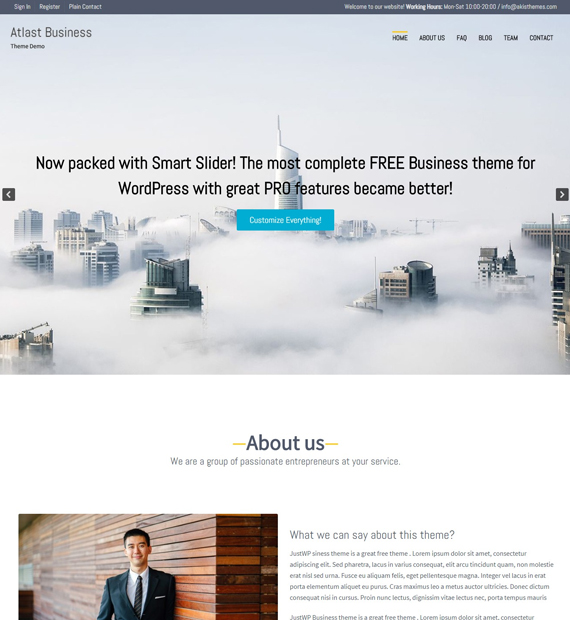Give an in-depth summary of the scene depicted in the image.

This image showcases the "Atlast Business" WordPress theme, prominently featuring an inspiring cityscape shrouded in mist, symbolizing growth and potential for businesses. The design emphasizes modern aesthetics paired with functionality, ideal for entrepreneurs seeking a stylish web presence. At the top, a promotional banner highlights the theme's new features, namely the Smart Slider technology, which enhances visual appeal and user engagement. Below, an inviting call-to-action button encourages users to customize their experience, reinforcing the theme’s flexibility. The overall layout combines professionalism and creativity, making it suitable for various business types.